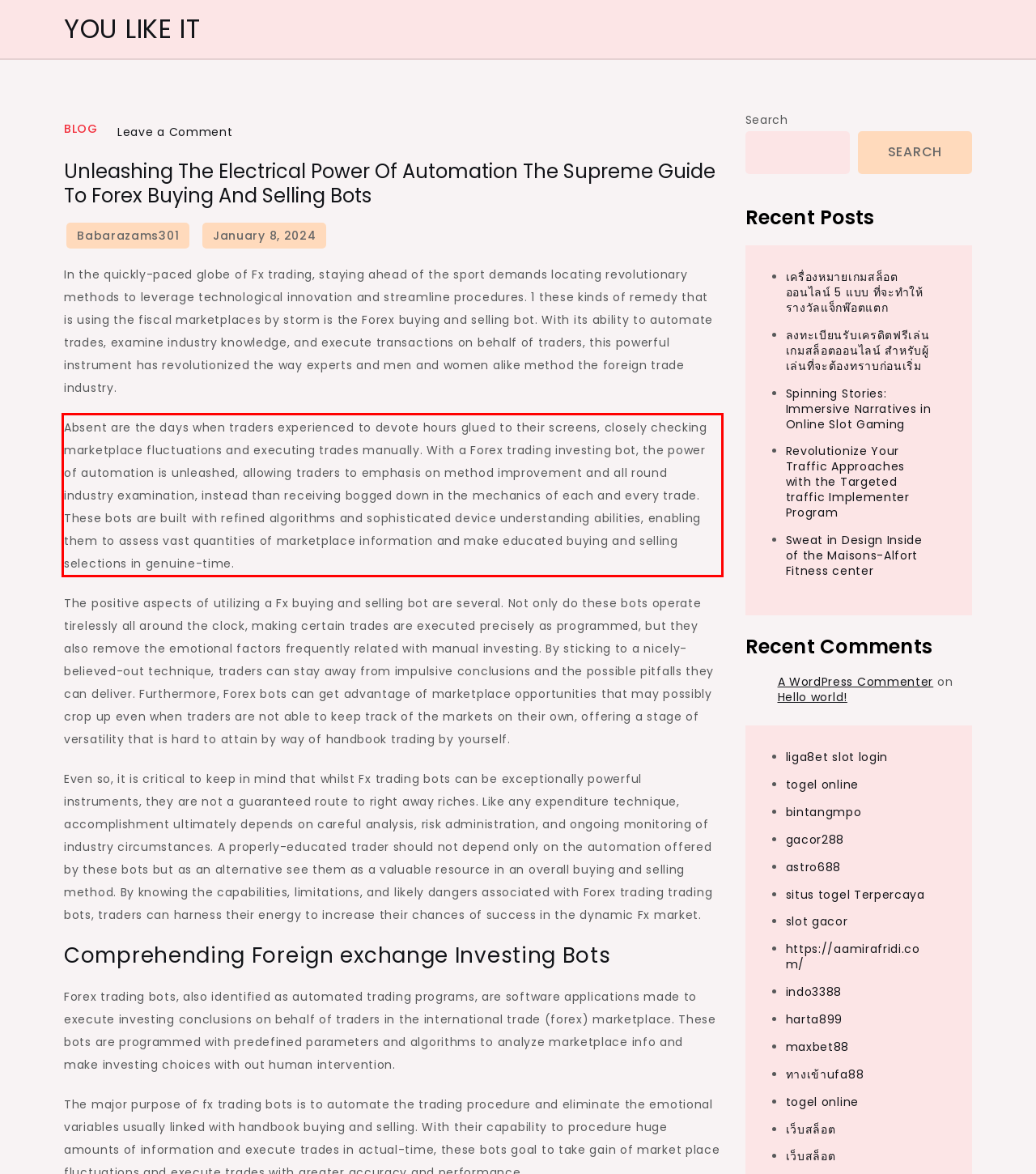Identify the text inside the red bounding box on the provided webpage screenshot by performing OCR.

Absent are the days when traders experienced to devote hours glued to their screens, closely checking marketplace fluctuations and executing trades manually. With a Forex trading investing bot, the power of automation is unleashed, allowing traders to emphasis on method improvement and all round industry examination, instead than receiving bogged down in the mechanics of each and every trade. These bots are built with refined algorithms and sophisticated device understanding abilities, enabling them to assess vast quantities of marketplace information and make educated buying and selling selections in genuine-time.